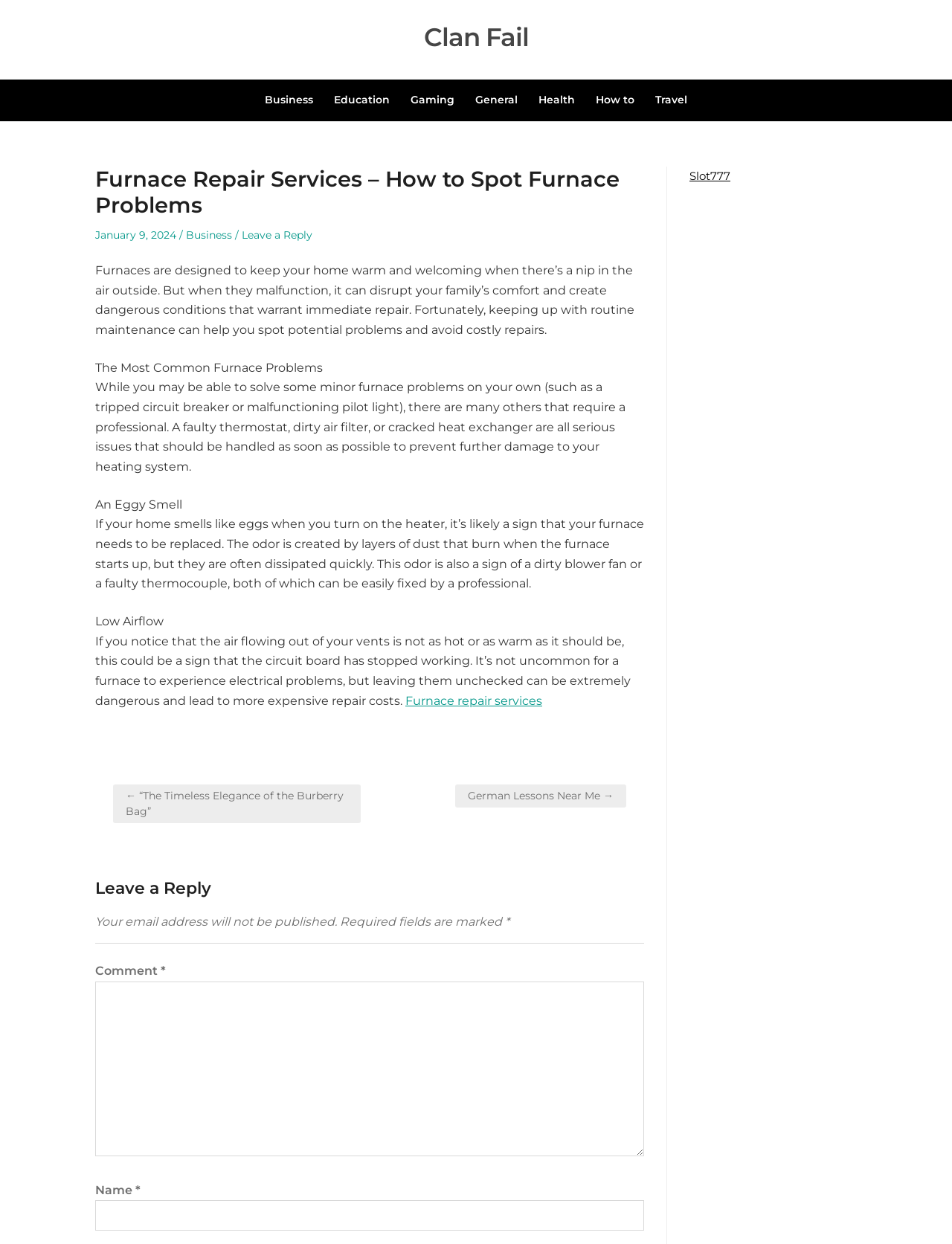Locate the bounding box coordinates of the clickable element to fulfill the following instruction: "Click on the 'Furnace repair services' link". Provide the coordinates as four float numbers between 0 and 1 in the format [left, top, right, bottom].

[0.426, 0.557, 0.57, 0.569]